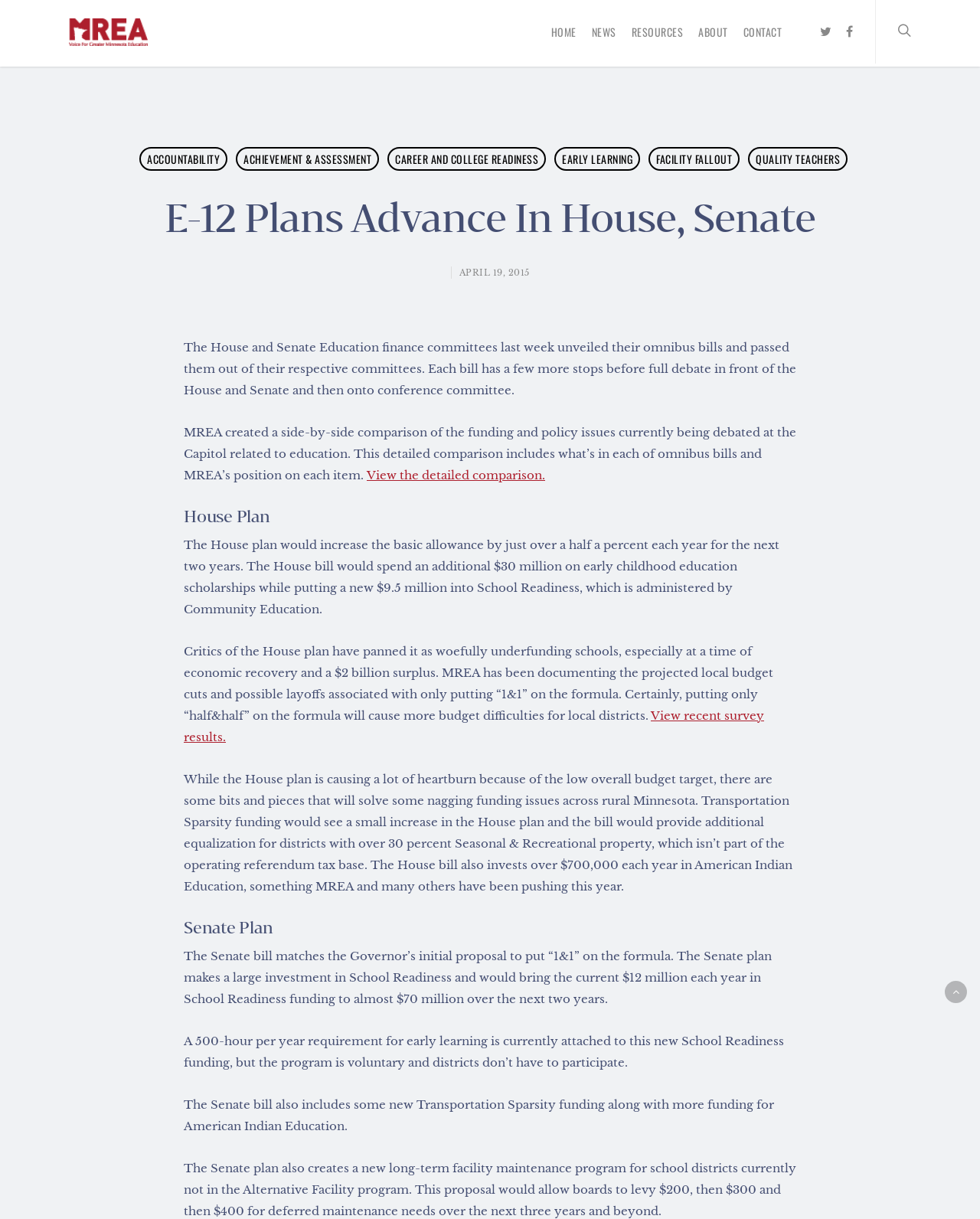How much would the Senate plan invest in American Indian Education?
Using the picture, provide a one-word or short phrase answer.

Over $700,000